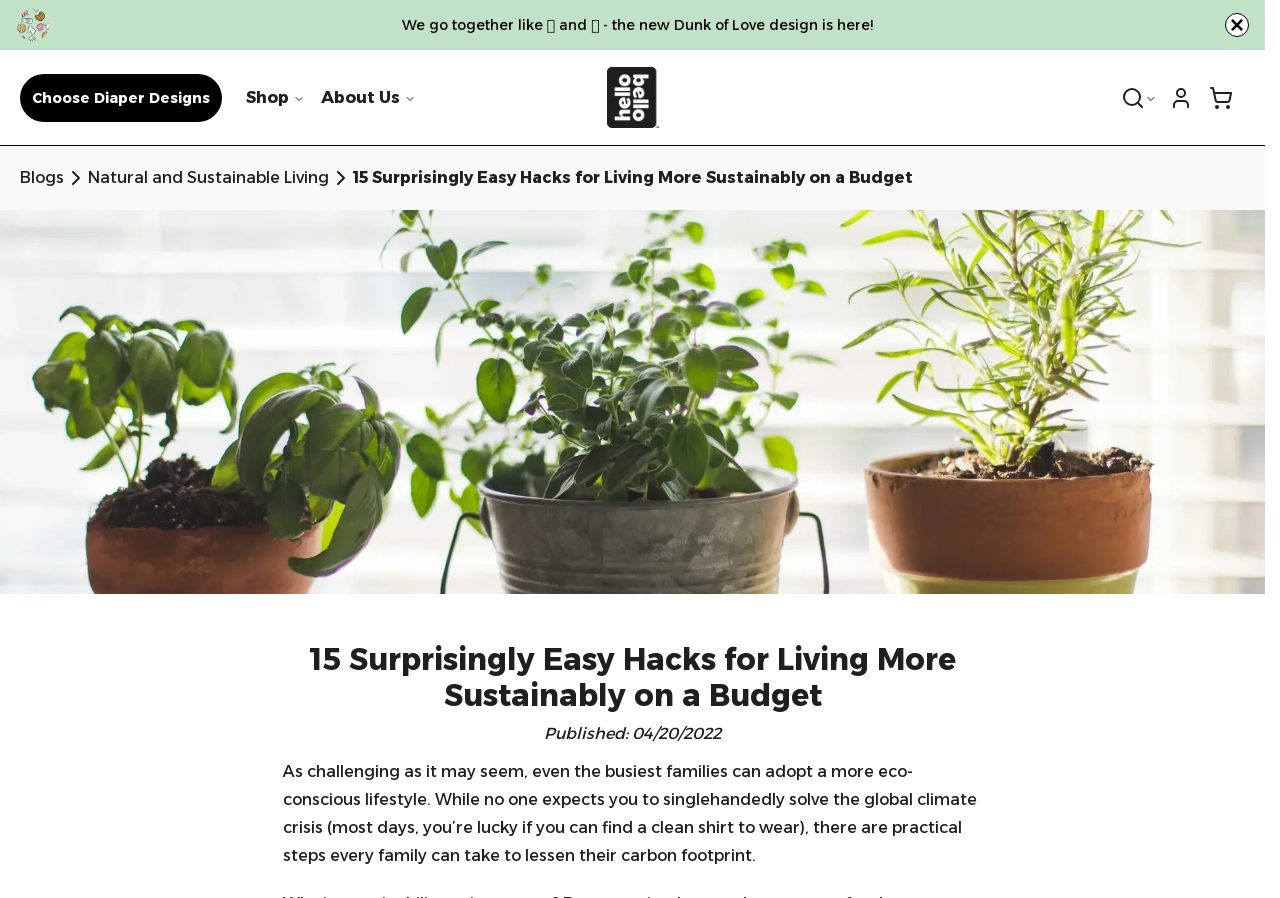Locate the primary heading on the webpage and return its text.

15 Surprisingly Easy Hacks for Living More Sustainably on a Budget